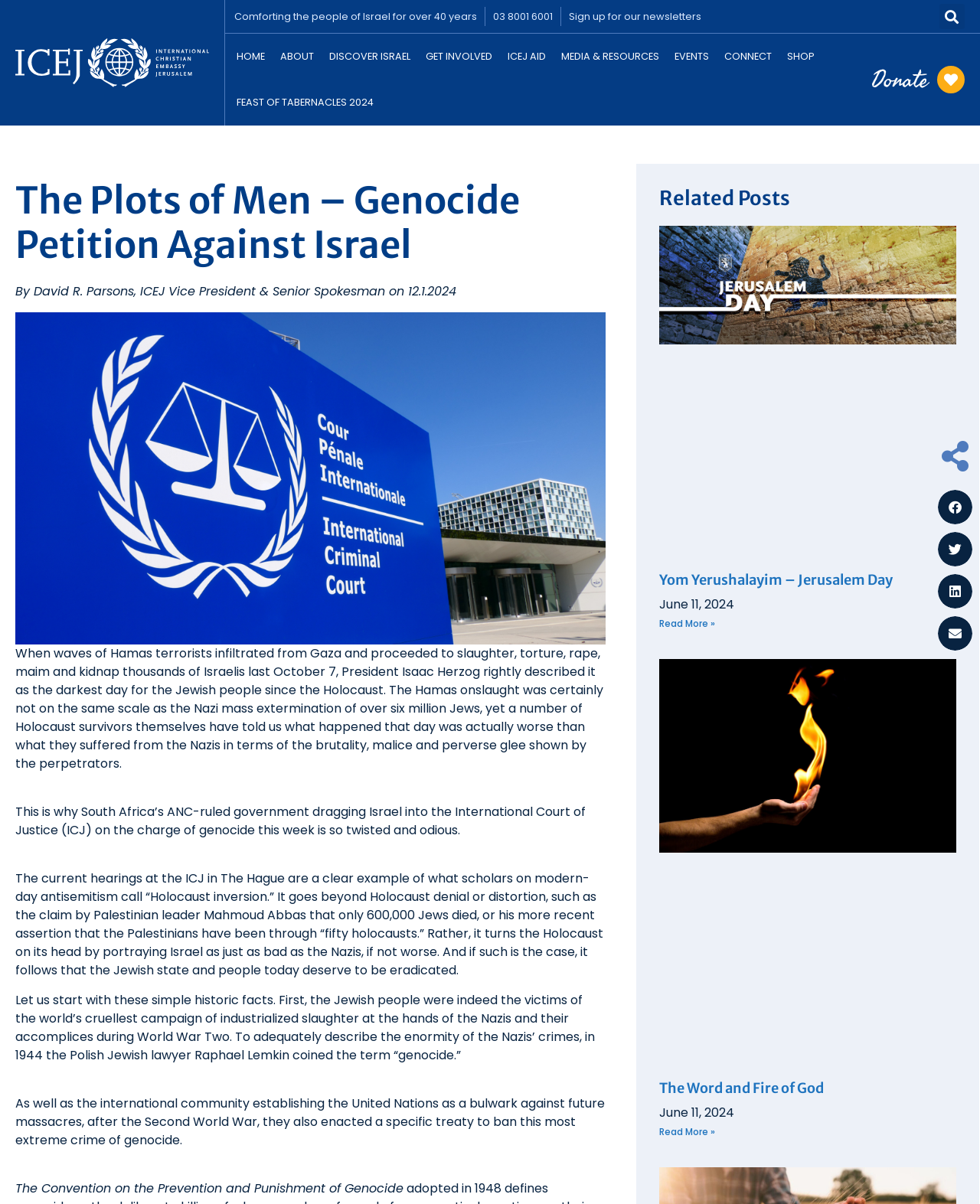Find the bounding box coordinates of the clickable area required to complete the following action: "Search for something".

[0.833, 0.003, 0.984, 0.024]